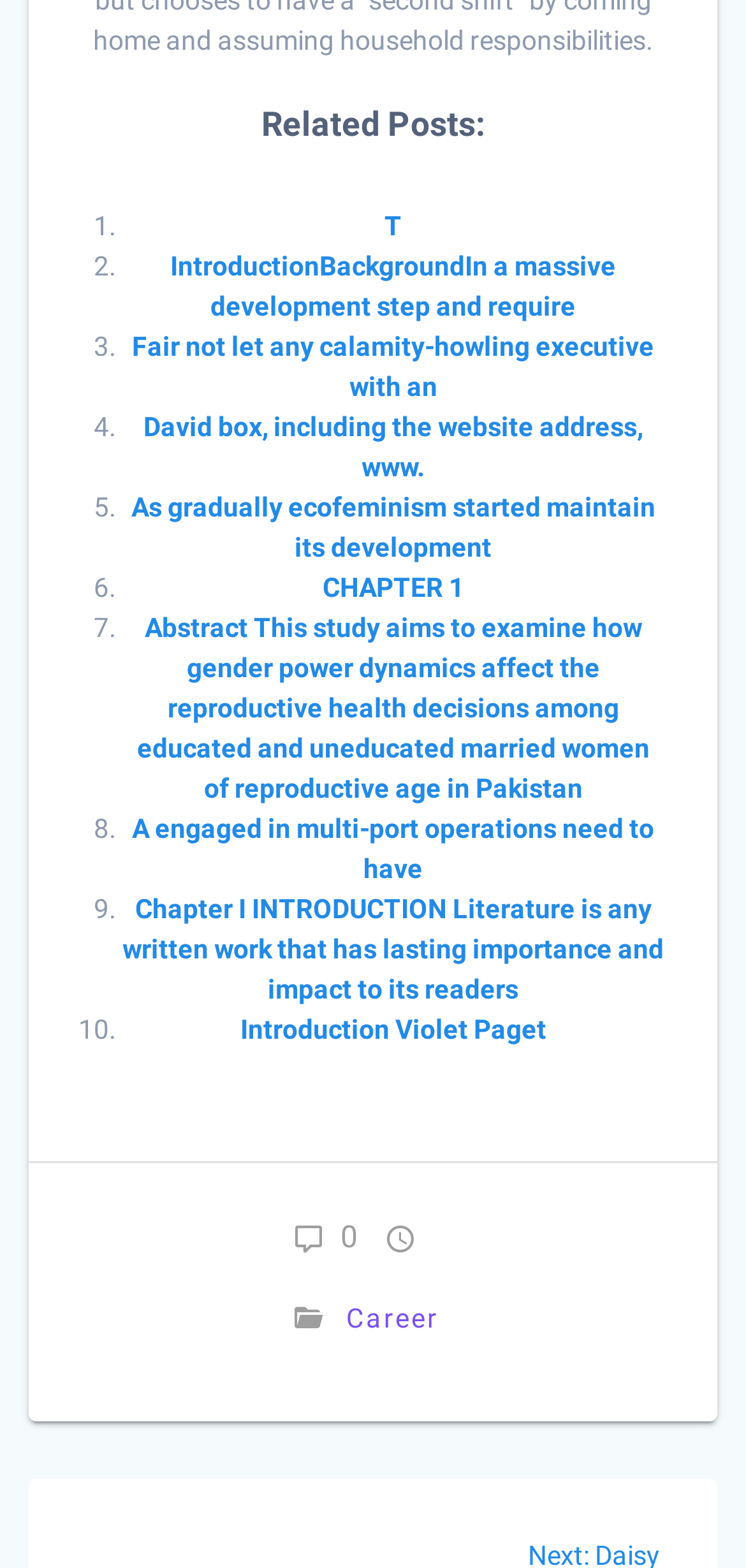From the webpage screenshot, identify the region described by Introduction Violet Paget. Provide the bounding box coordinates as (top-left x, top-left y, bottom-right x, bottom-right y), with each value being a floating point number between 0 and 1.

[0.322, 0.647, 0.732, 0.667]